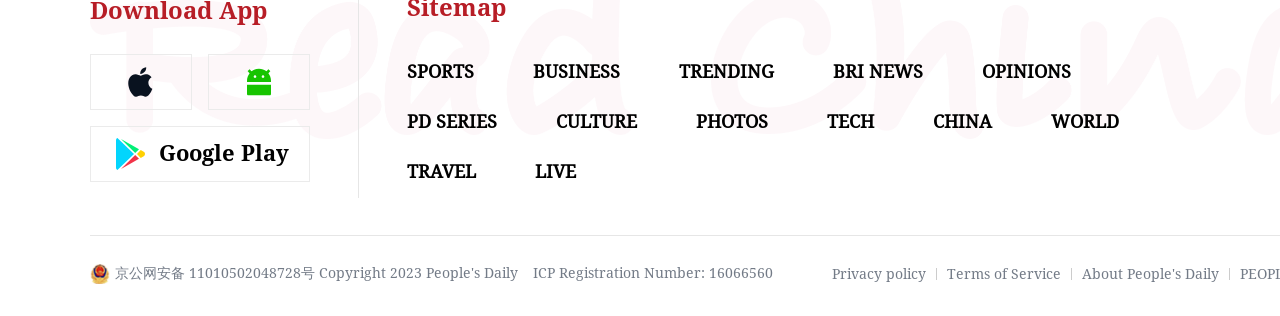Determine the bounding box coordinates for the area that needs to be clicked to fulfill this task: "Download the People's Daily English language App". The coordinates must be given as four float numbers between 0 and 1, i.e., [left, top, right, bottom].

[0.07, 0.399, 0.242, 0.576]